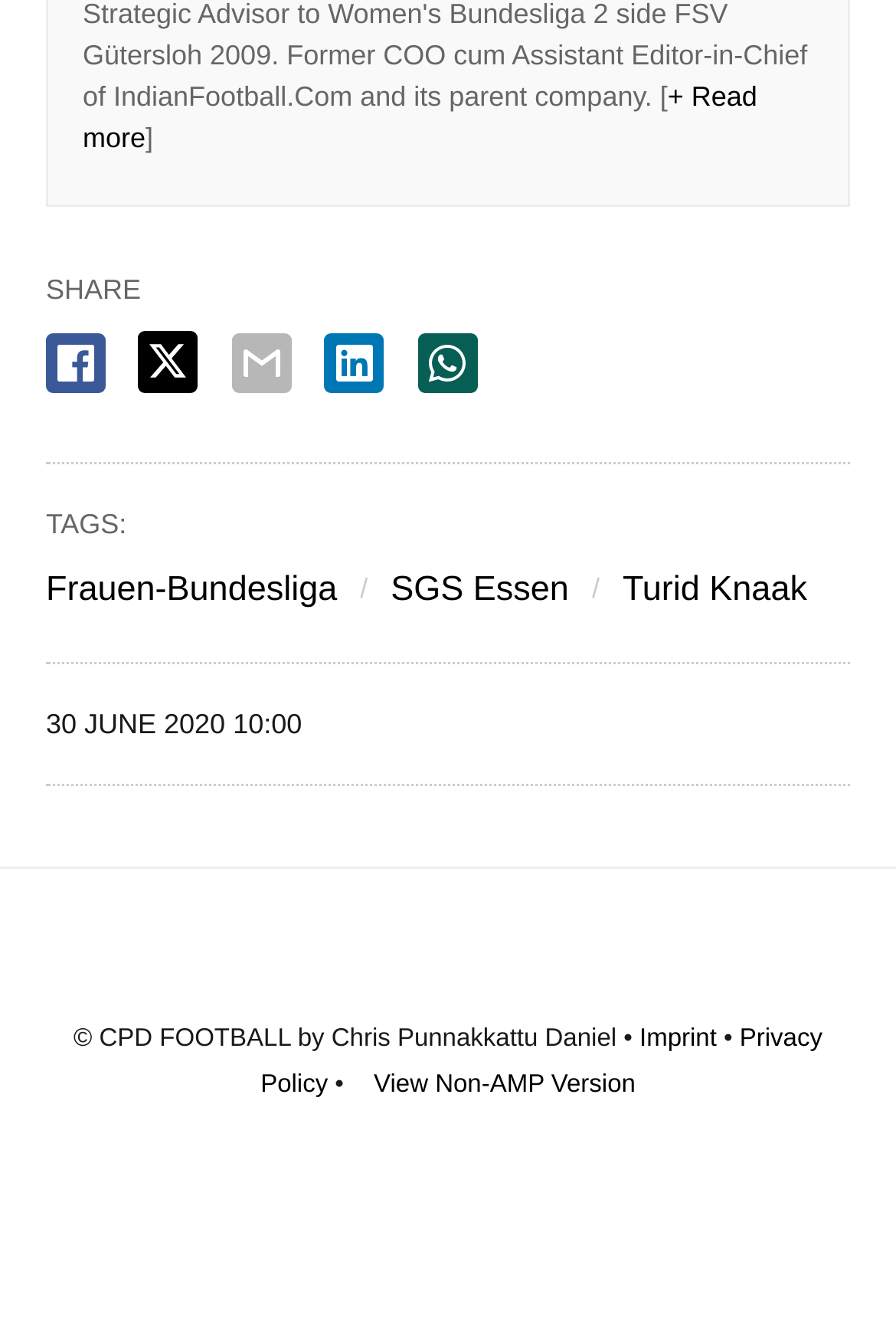What is the date of the article?
Answer with a single word or short phrase according to what you see in the image.

30 JUNE 2020